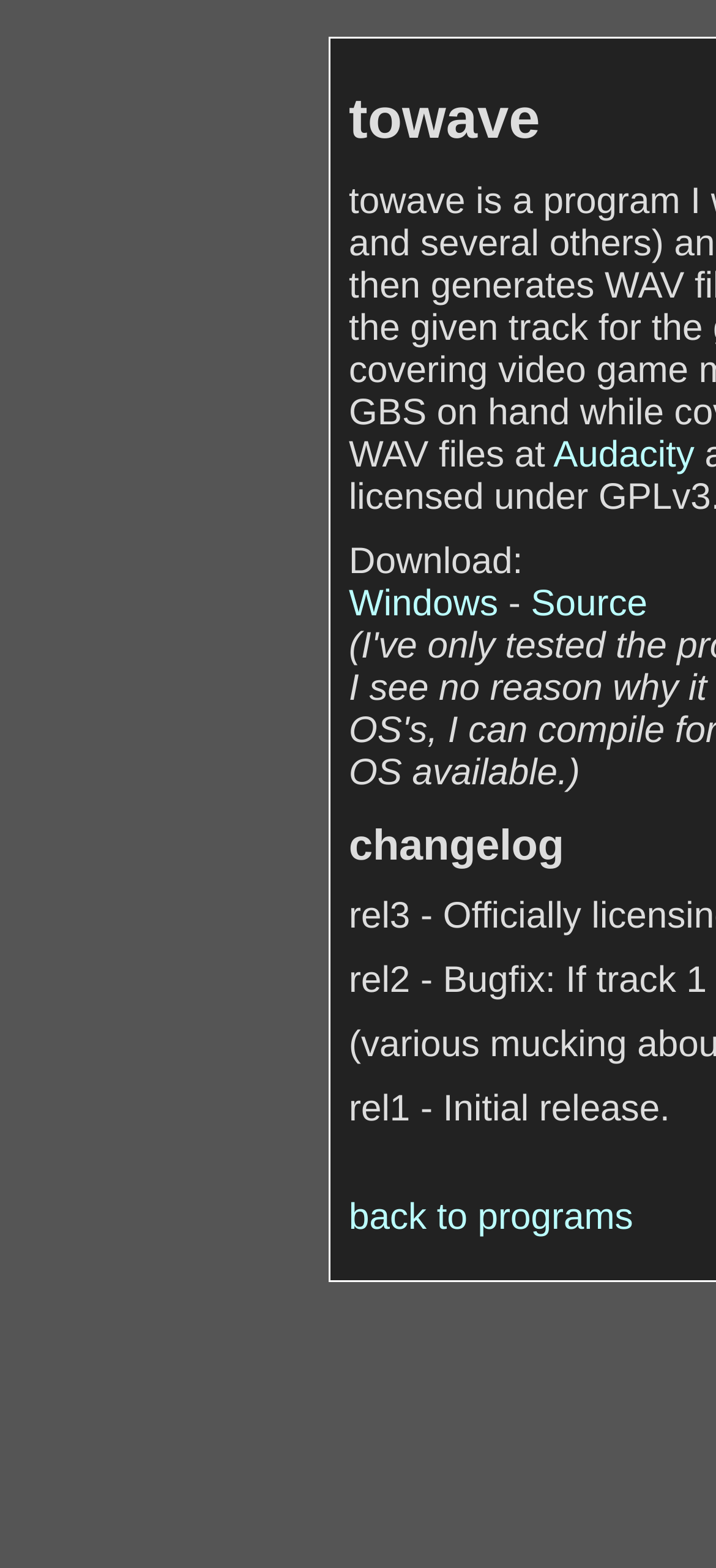Describe every aspect of the webpage comprehensively.

The webpage is about a program called "towave" that extracts channels from chiptune files. At the top, there is a link to "Audacity" located almost at the center of the page. Below the link, there is a section with a label "Download:" followed by two links, "Windows" and "Source", separated by a hyphen. The "Windows" link is positioned to the left of the hyphen, and the "Source" link is to the right. 

Further down the page, there is a release note that says "rel1 - Initial release." Below this note, there is a link to "back to programs" located near the bottom left of the page.